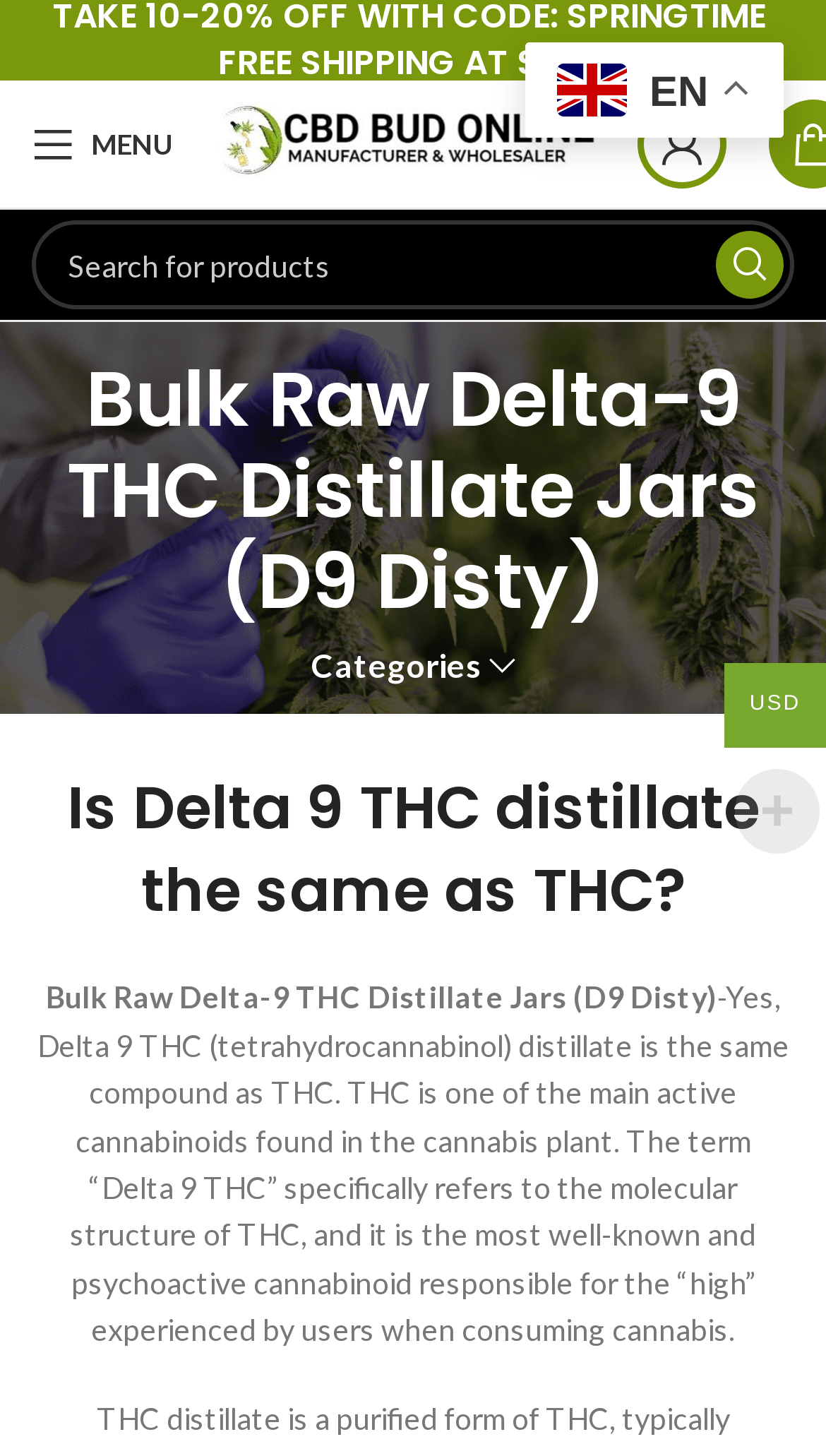Given the description AC installation professionals, predict the bounding box coordinates of the UI element. Ensure the coordinates are in the format (top-left x, top-left y, bottom-right x, bottom-right y) and all values are between 0 and 1.

None